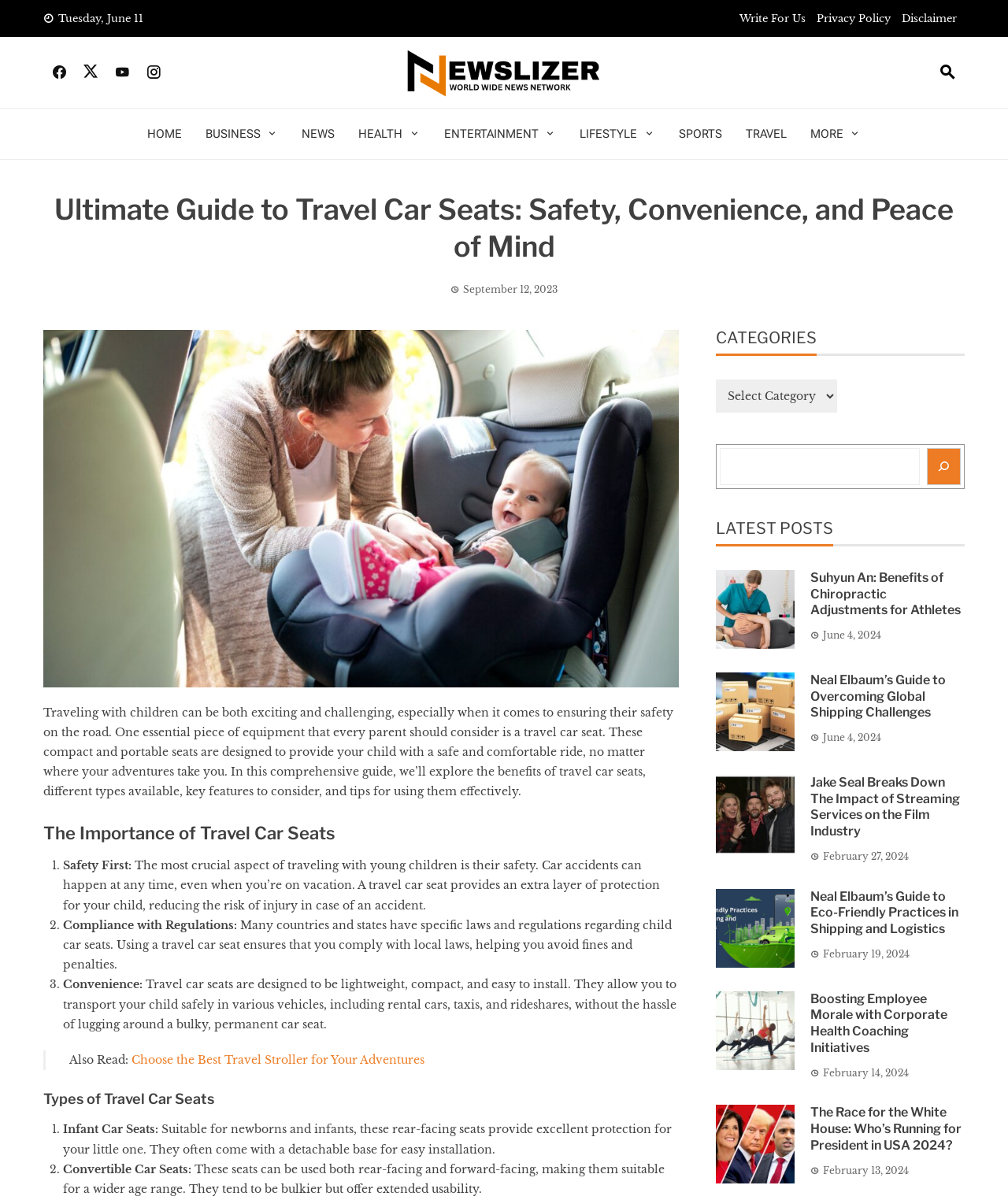Provide an in-depth caption for the elements present on the webpage.

The webpage is about the "Ultimate Guide to Travel Car Seats" and provides information on safety, convenience, and peace of mind while traveling with children. At the top of the page, there is a navigation menu with links to "HOME", "BUSINESS", "NEWS", "HEALTH", "ENTERTAINMENT", "LIFESTYLE", "SPORTS", "TRAVEL", and "MORE". Below the navigation menu, there is a logo of "Newslizer" and a search bar.

The main content of the page is divided into sections, starting with an introduction to travel car seats, followed by the importance of using them, including safety, compliance with regulations, and convenience. There are three numbered points in this section, each with a brief description.

The next section is about the types of travel car seats, including infant car seats and convertible car seats. Each type is described in a few sentences.

On the right side of the page, there are three columns of content. The top column displays the date "September 12, 2023". The middle column has a section titled "CATEGORIES" with a dropdown menu, and a section titled "LATEST POSTS" with three articles, each with a title, a brief summary, and a date. The articles are about chiropractic adjustments for athletes, overcoming global shipping challenges, and the impact of streaming services on the film industry. The bottom column has a section titled "Search" with a search box and a button.

Throughout the page, there are several images, including a logo, a travel car seat image, and images accompanying the articles in the "LATEST POSTS" section.